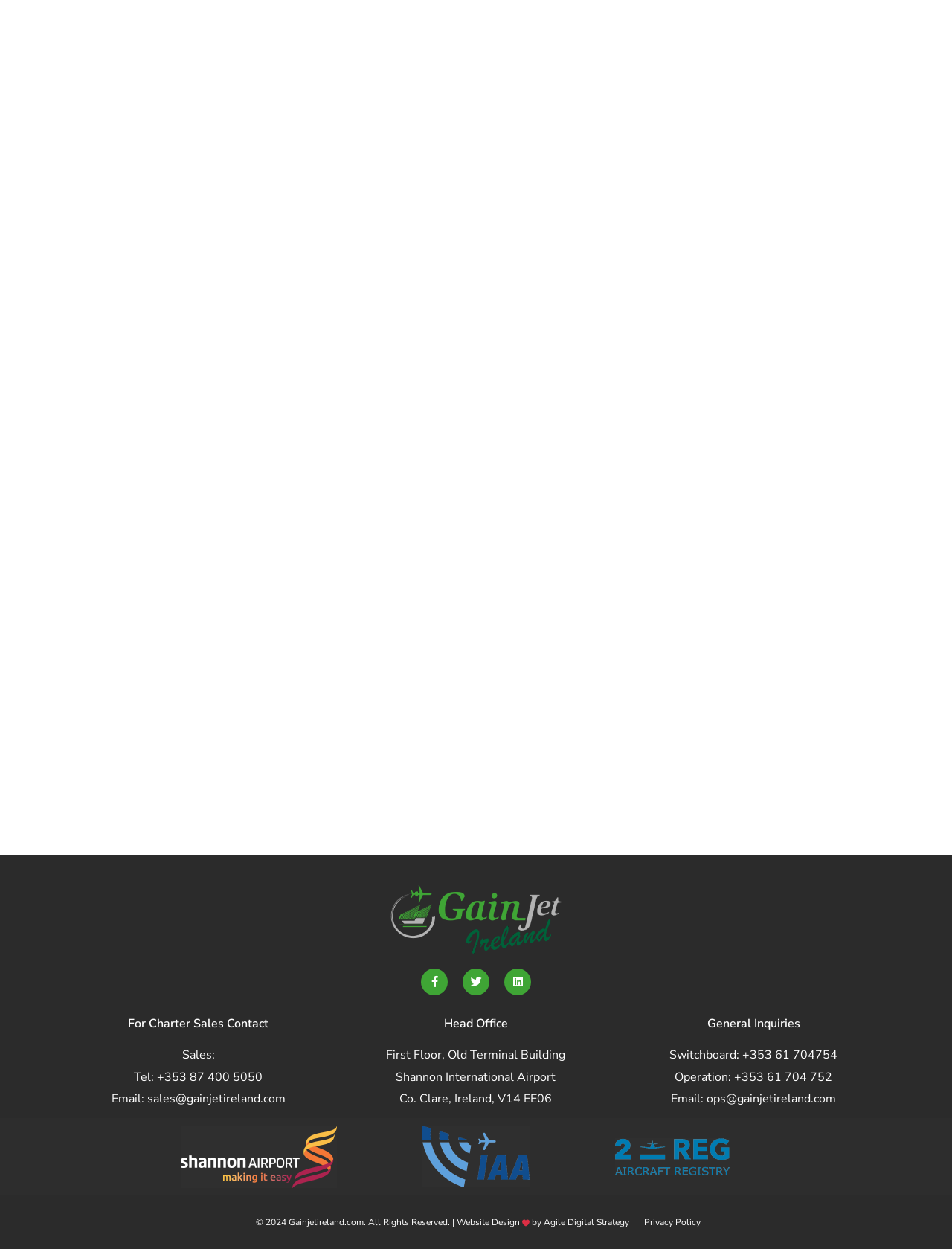Respond with a single word or phrase for the following question: 
What is the email address for general inquiries?

ops@gainjetireland.com